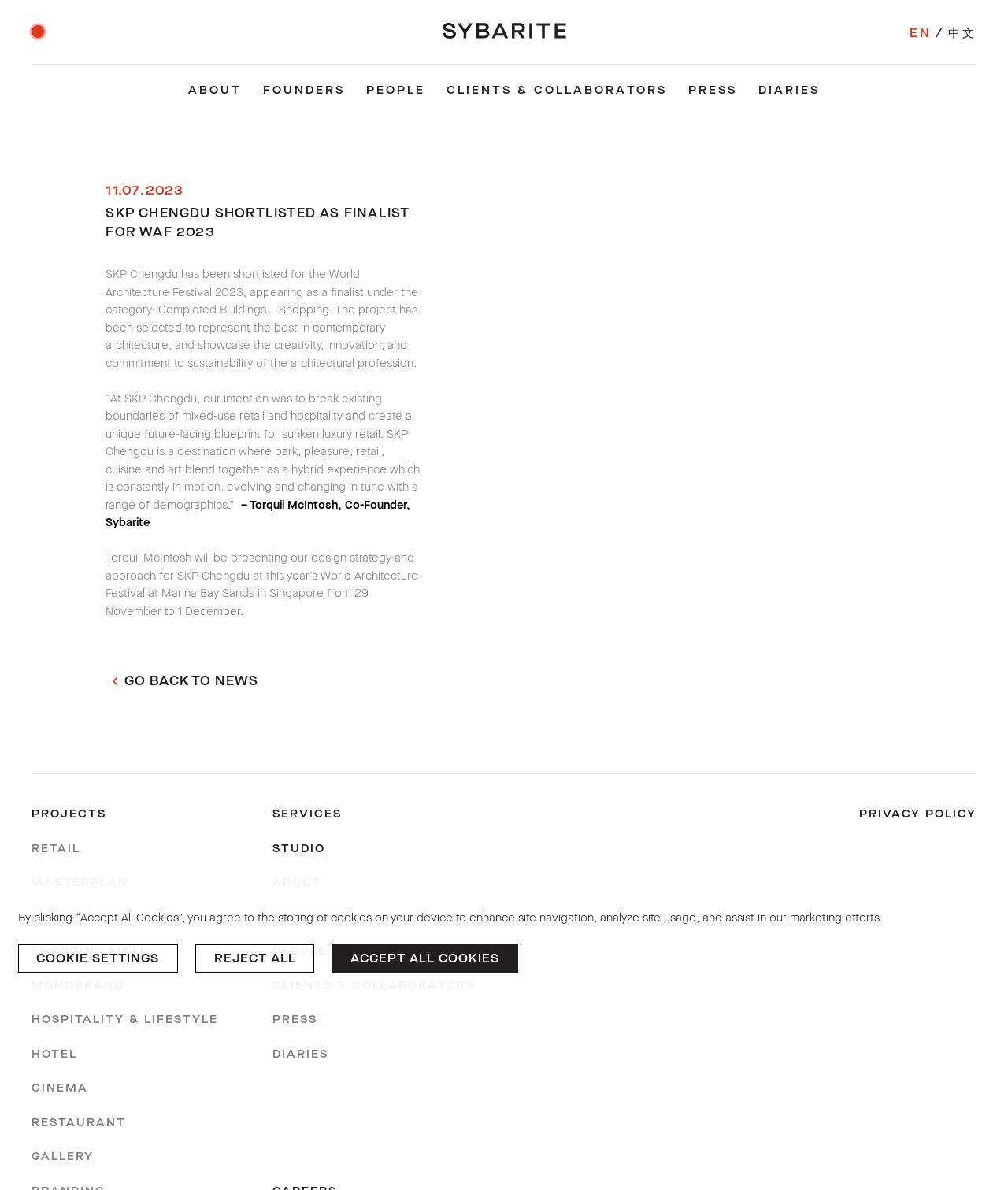By analyzing the image, answer the following question with a detailed response: Who is the Co-Founder of Sybarite?

According to the quote in the article, Torquil McIntosh is the Co-Founder of Sybarite, and he will be presenting the design strategy and approach for SKP Chengdu at the World Architecture Festival.